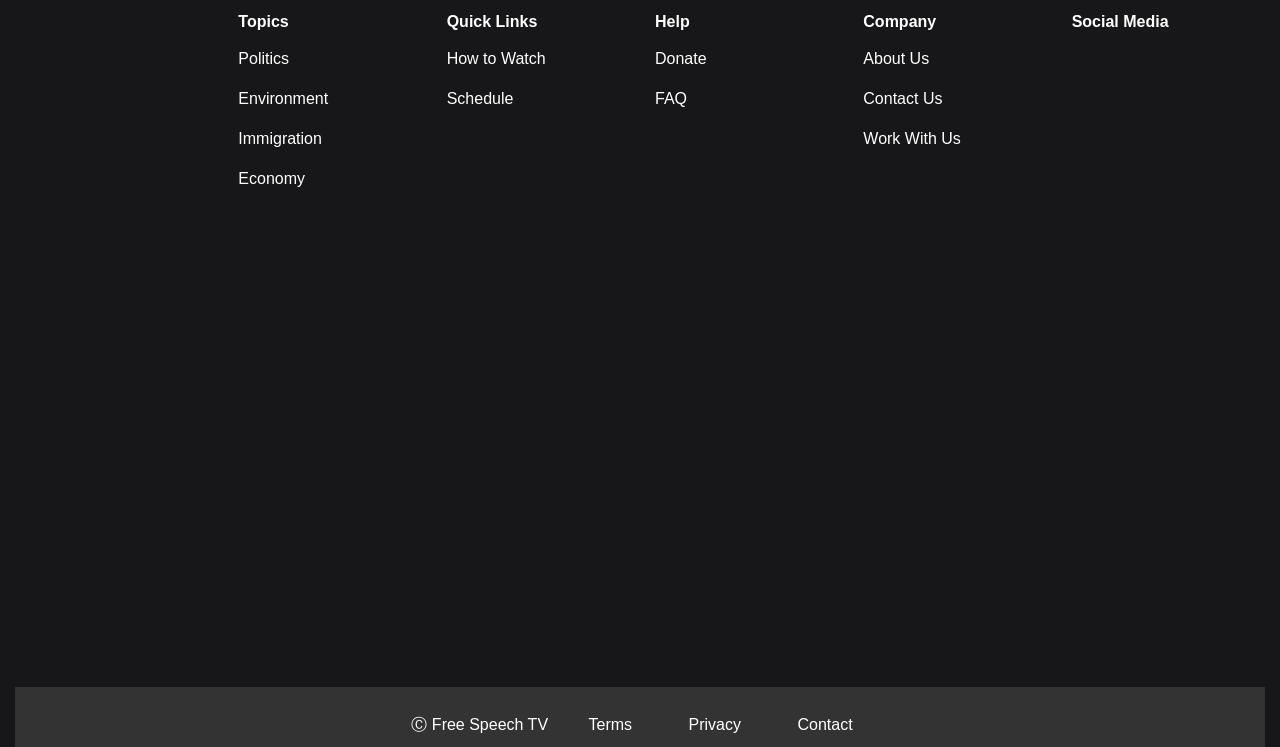Using the format (top-left x, top-left y, bottom-right x, bottom-right y), and given the element description, identify the bounding box coordinates within the screenshot: Work With Us

[0.674, 0.174, 0.751, 0.196]